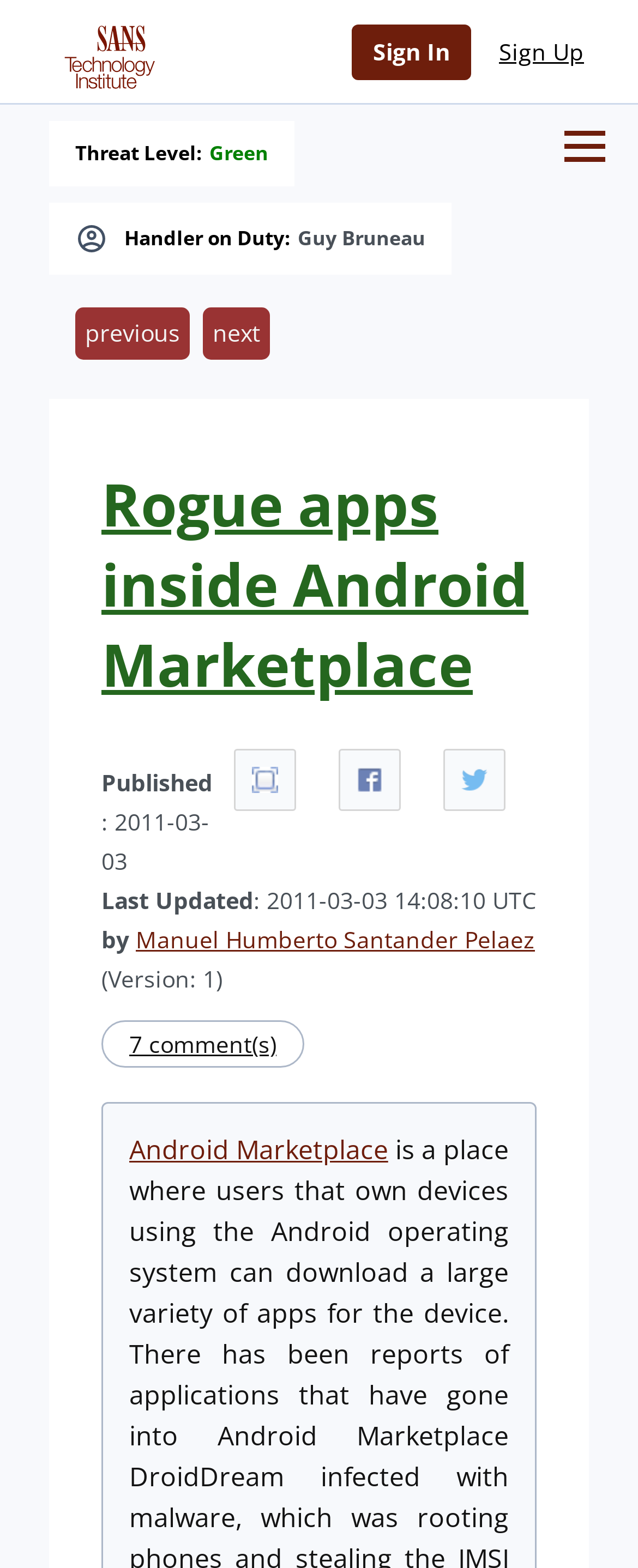Please examine the image and answer the question with a detailed explanation:
What is the author of the article?

I found the answer by looking at the static text 'by' and the corresponding link next to it, which is 'Manuel Humberto Santander Pelaez'.